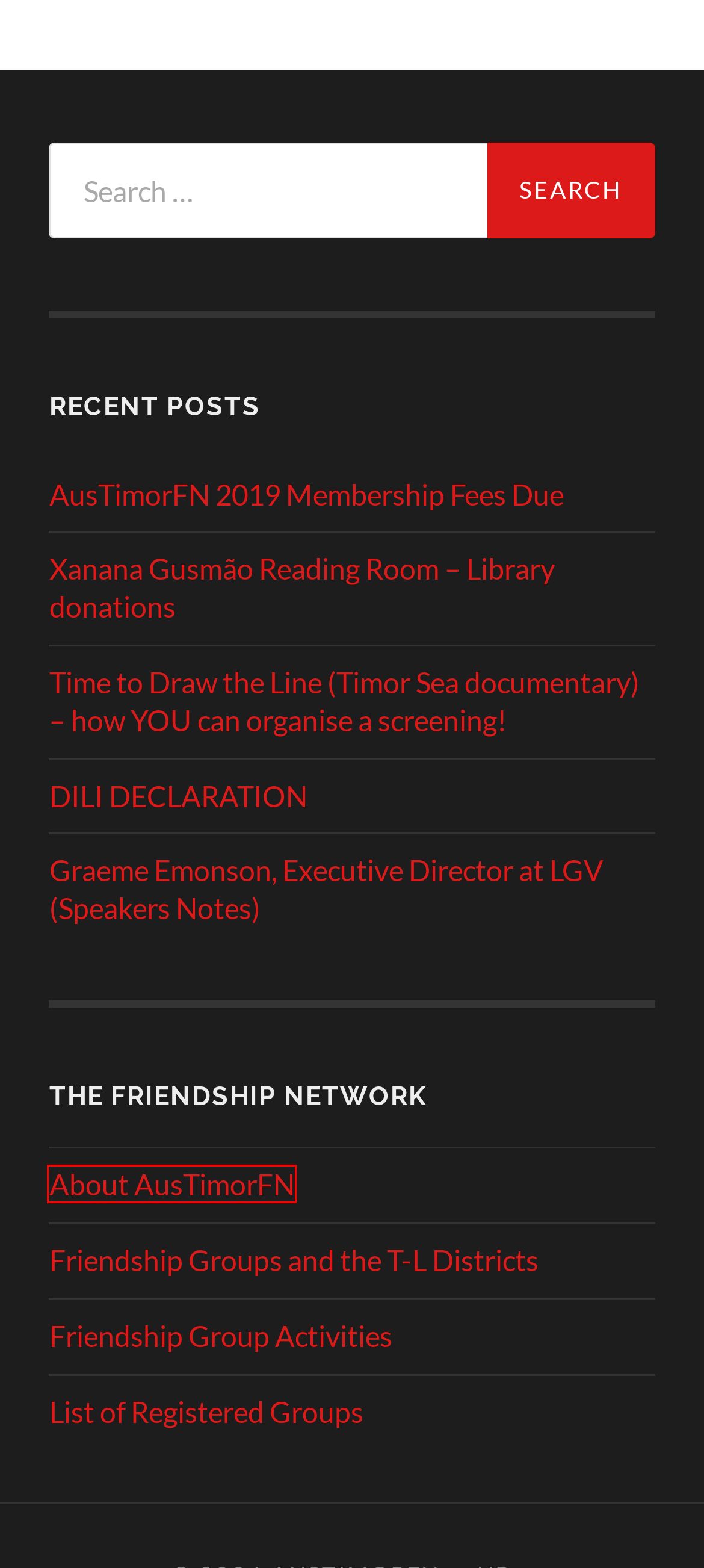Examine the screenshot of a webpage with a red bounding box around an element. Then, select the webpage description that best represents the new page after clicking the highlighted element. Here are the descriptions:
A. Friendship Groups - AusTimorFN
B. Friendship Group Activities - AusTimorFN
C. Registered Friendship Groups - AusTimorFN
D. Graeme Emonson, Executive Director at LGV (Speakers Notes) - AusTimorFN
E. About - AusTimorFN
F. Xanana Gusmão Reading Room - Library donations - AusTimorFN
G. AusTimorFN 2019 Membership Fees Due - AusTimorFN
H. DILI DECLARATION - AusTimorFN

E